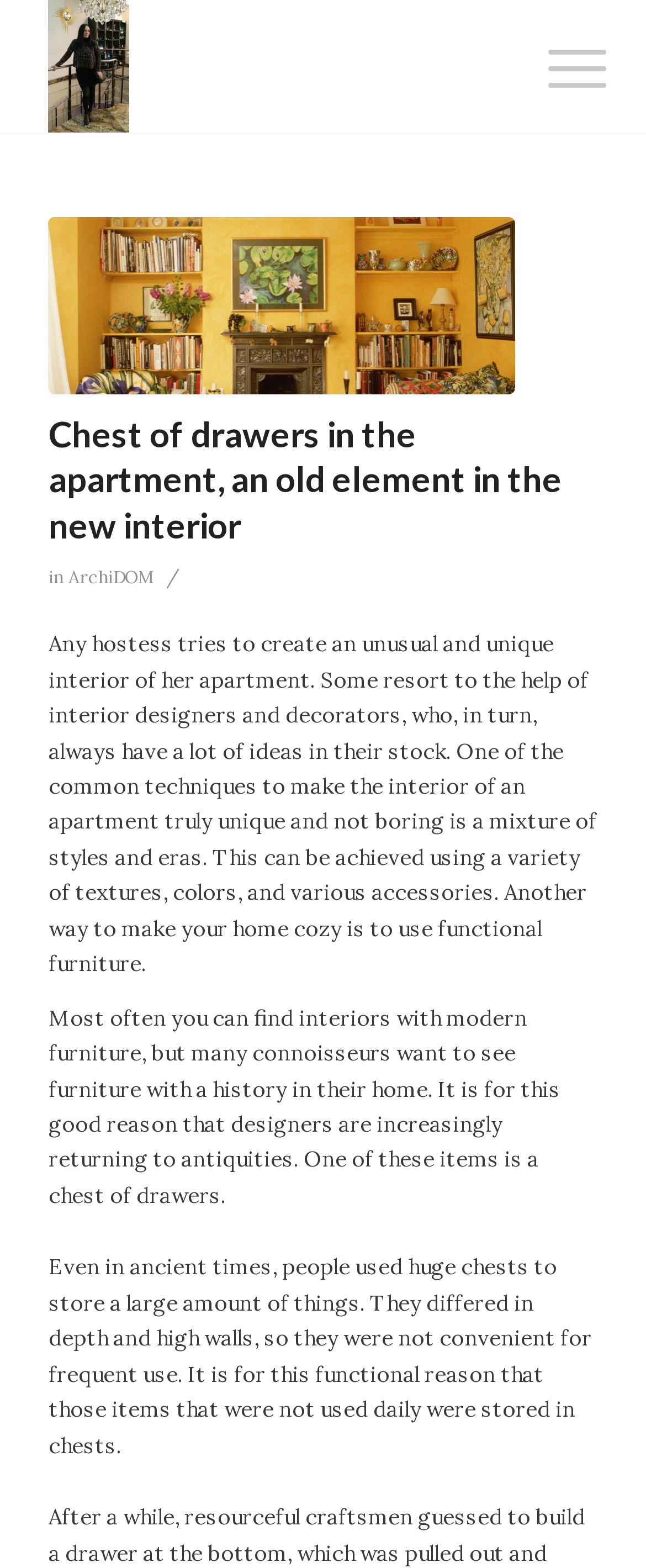Provide a single word or phrase to answer the given question: 
What was the original purpose of huge chests in ancient times?

To store a large amount of things